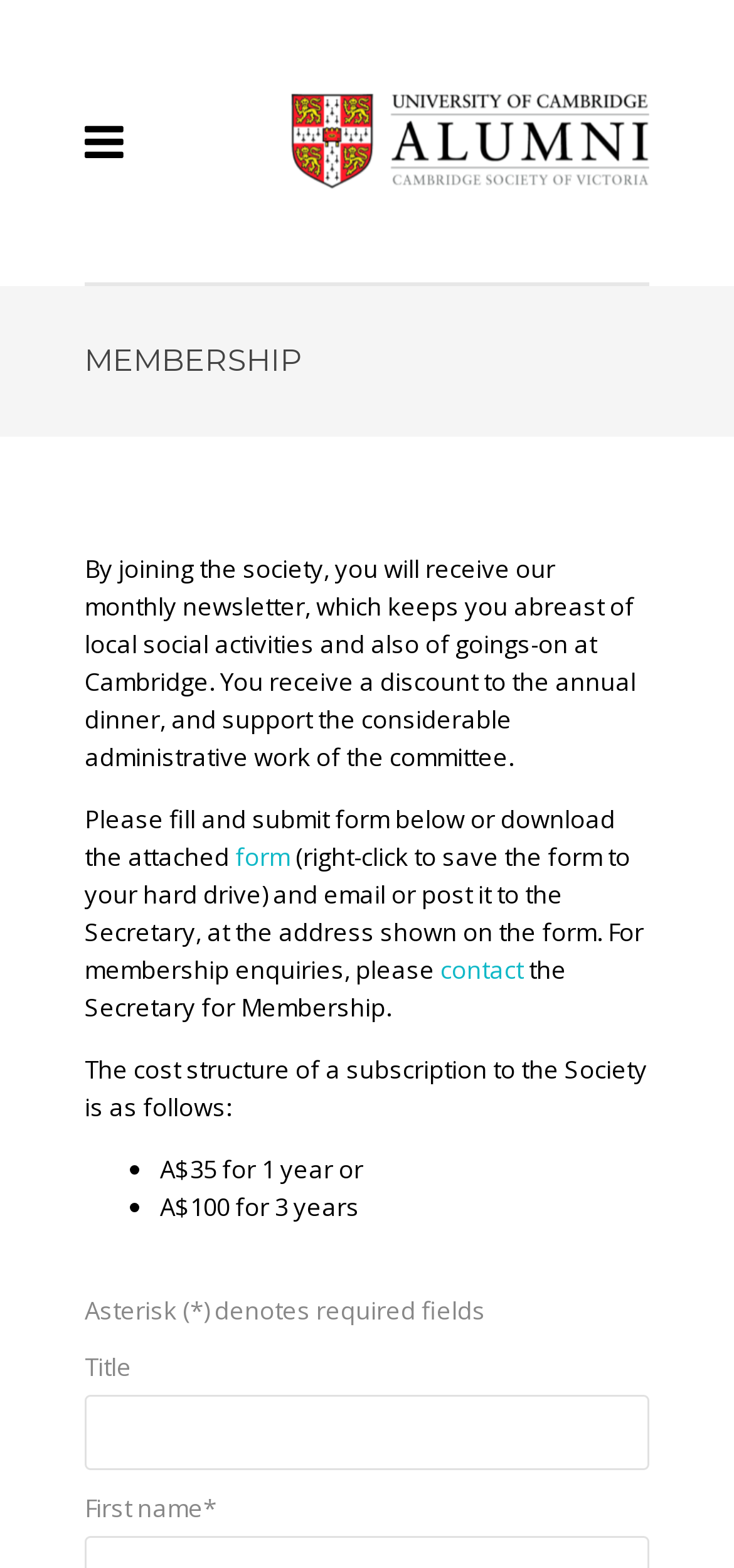Provide a brief response to the question below using one word or phrase:
What is the cost of a 3-year subscription?

A$100